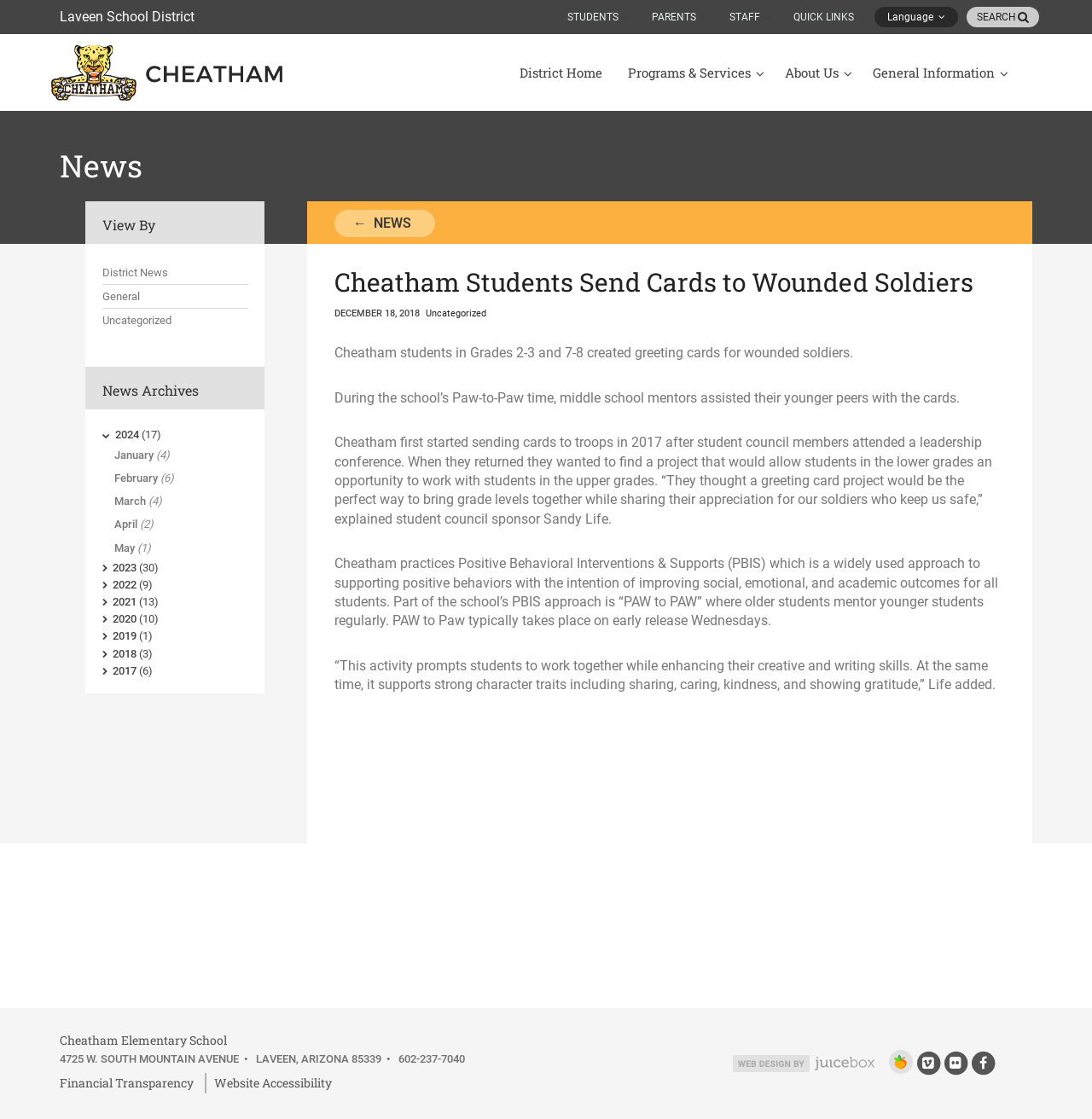How many social media platforms are linked at the bottom of the webpage?
Look at the image and construct a detailed response to the question.

I counted the number of social media links at the bottom of the webpage, which are Facebook, Vimeo, Flickr, and Peach Jar E-Flyers.